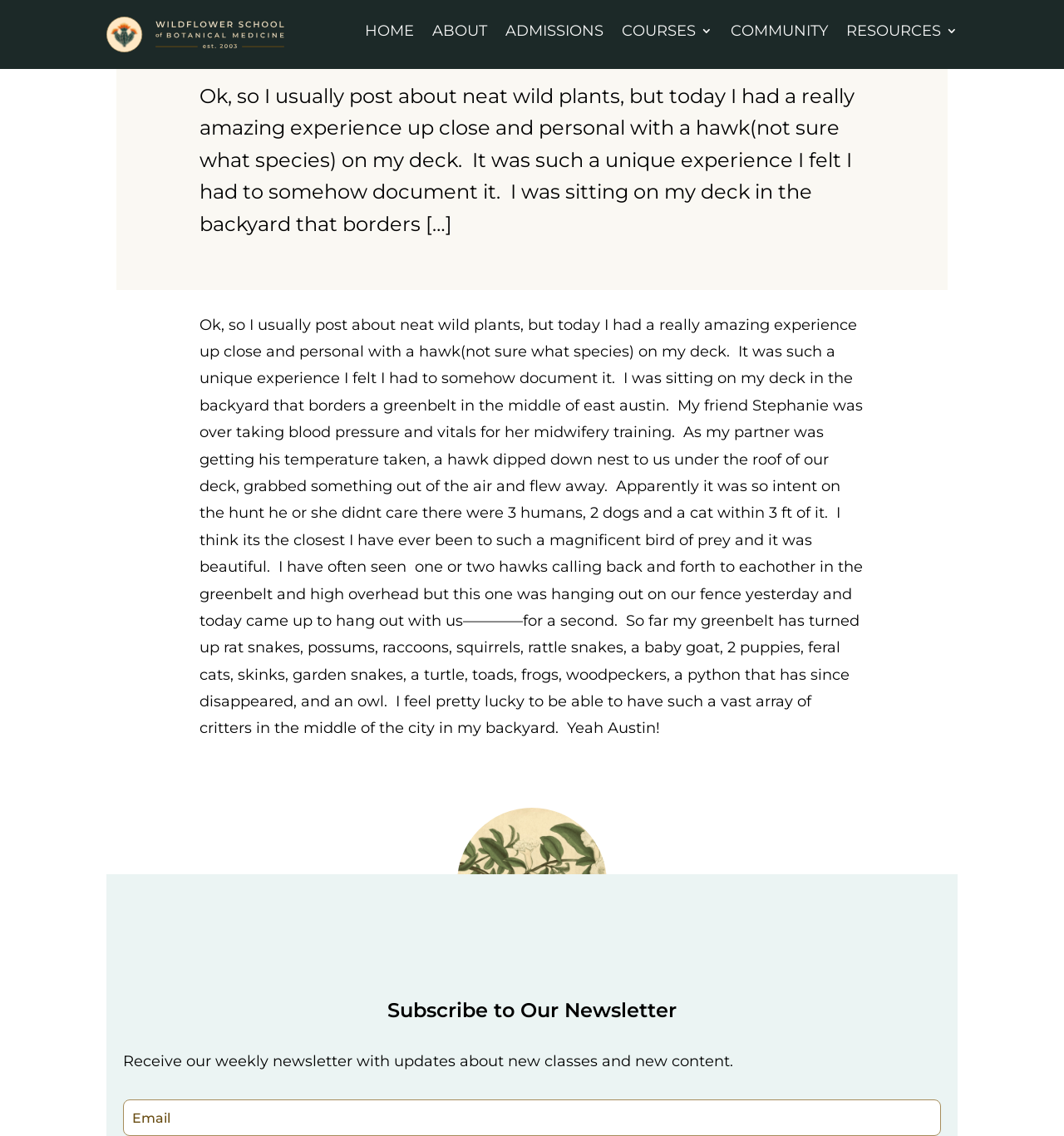Use the information in the screenshot to answer the question comprehensively: What type of training was Stephanie doing?

According to the webpage content, Stephanie was taking blood pressure and vitals for her midwifery training when the hawk landed on the deck.